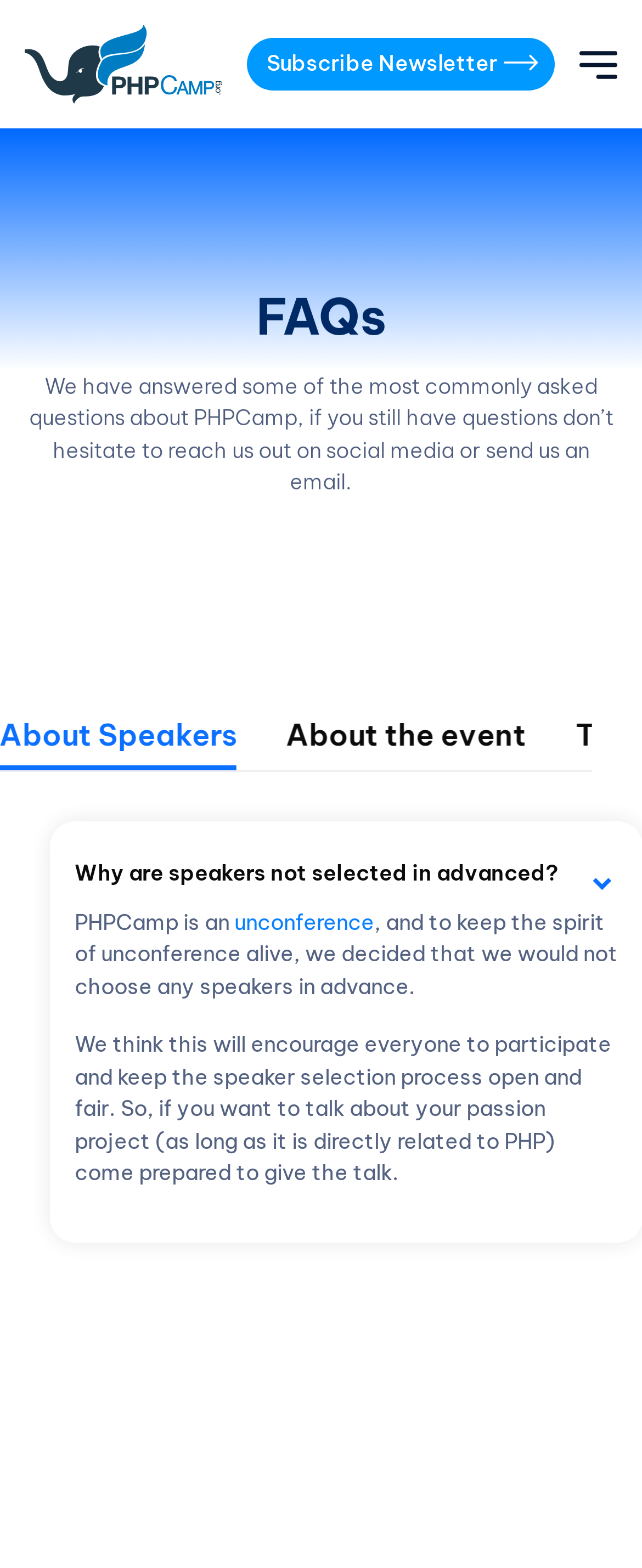Please reply to the following question with a single word or a short phrase:
What is the topic of the talk I can give?

PHP-related passion project